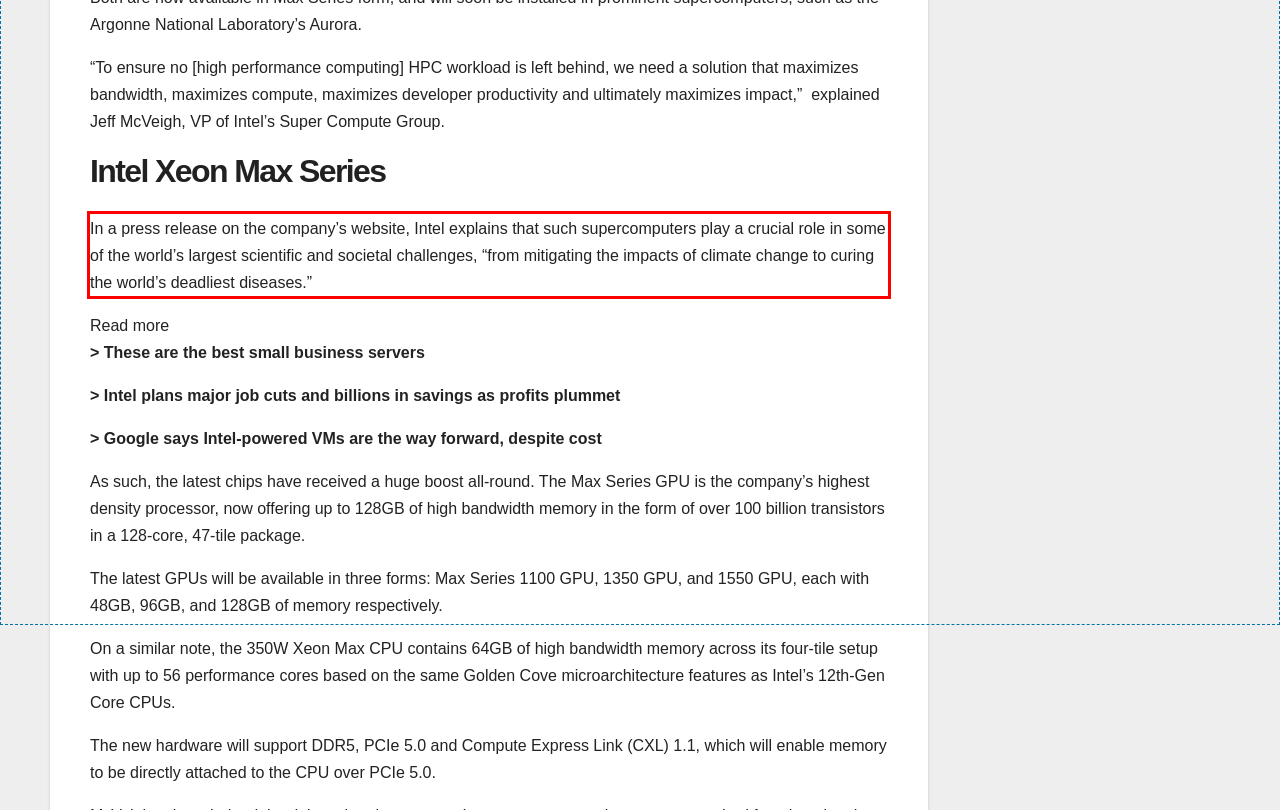Analyze the screenshot of the webpage that features a red bounding box and recognize the text content enclosed within this red bounding box.

In a press release on the company’s website, Intel explains that such supercomputers play a crucial role in some of the world’s largest scientific and societal challenges, “from mitigating the impacts of climate change to curing the world’s deadliest diseases.”